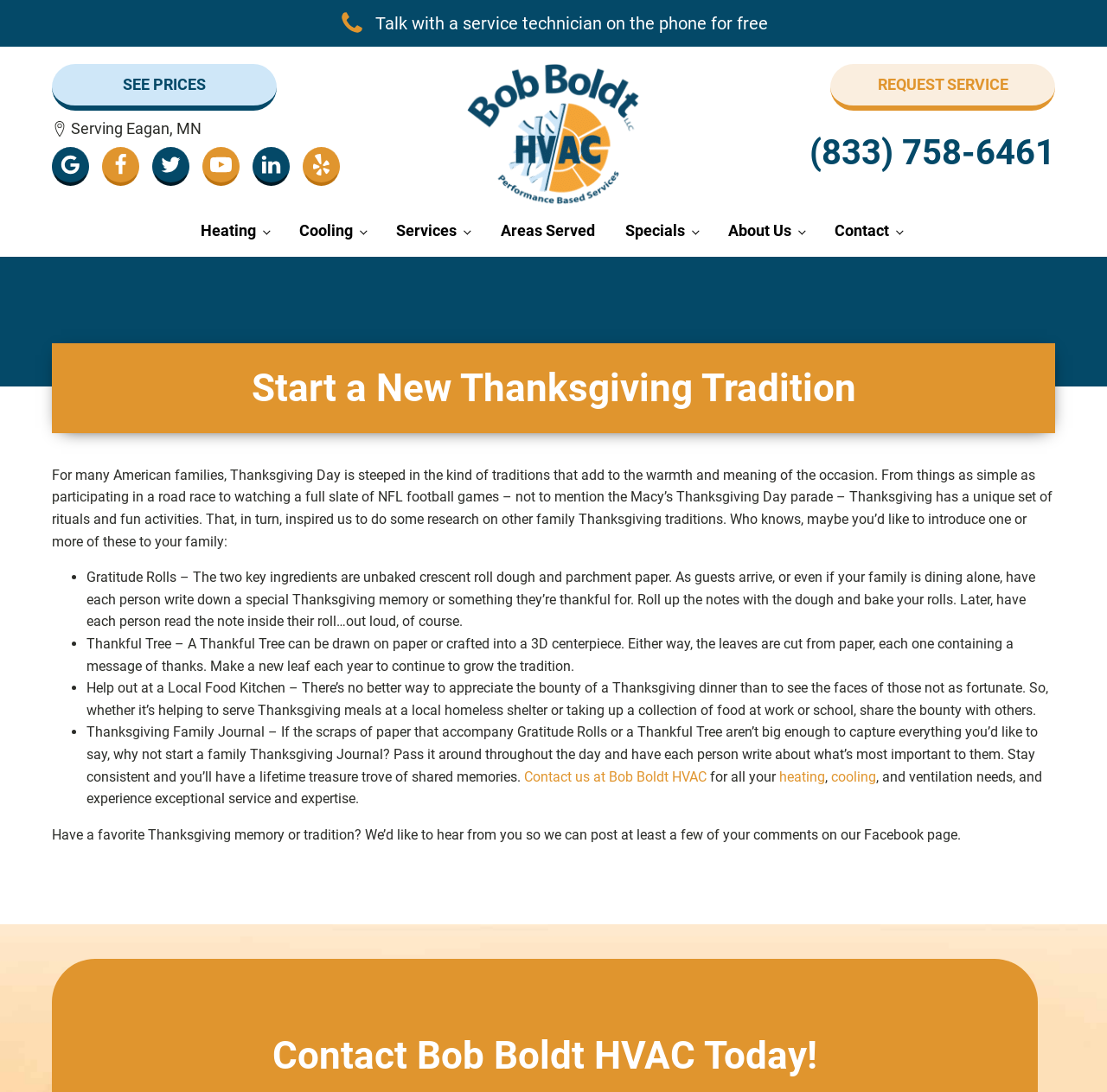Create a detailed narrative of the webpage’s visual and textual elements.

This webpage is about Bob Boldt HVAC, a company that provides heating, cooling, and ventilation services. The page is decorated with a festive theme, likely for Thanksgiving, with a phone icon and a map marker icon at the top. There is a prominent call-to-action button "SEE PRICES" on the top left, and a link to contact a service technician for free on the top right.

Below the top section, there is a logo of Bob Boldt HVAC, followed by a navigation menu with links to different sections of the website, including "Heating", "Cooling", "Services", "Areas Served", "Specials", "About Us", and "Contact".

The main content of the page is an article about starting new Thanksgiving traditions. The article is divided into sections, each with a list marker and a brief description of a unique tradition, such as Gratitude Rolls, Thankful Tree, helping out at a local food kitchen, and keeping a Thanksgiving Family Journal.

At the bottom of the page, there is a call-to-action to contact Bob Boldt HVAC for all heating, cooling, and ventilation needs, with a link to the contact page. There is also a section that invites users to share their favorite Thanksgiving memories or traditions, with a mention that the company will post some of the comments on their Facebook page.

Throughout the page, there are social media links to Facebook, Twitter, LinkedIn, Yelp, and Google, as well as a link to request service and a phone number to call. The overall design is clean and easy to navigate, with a clear focus on promoting the company's services and engaging with users.